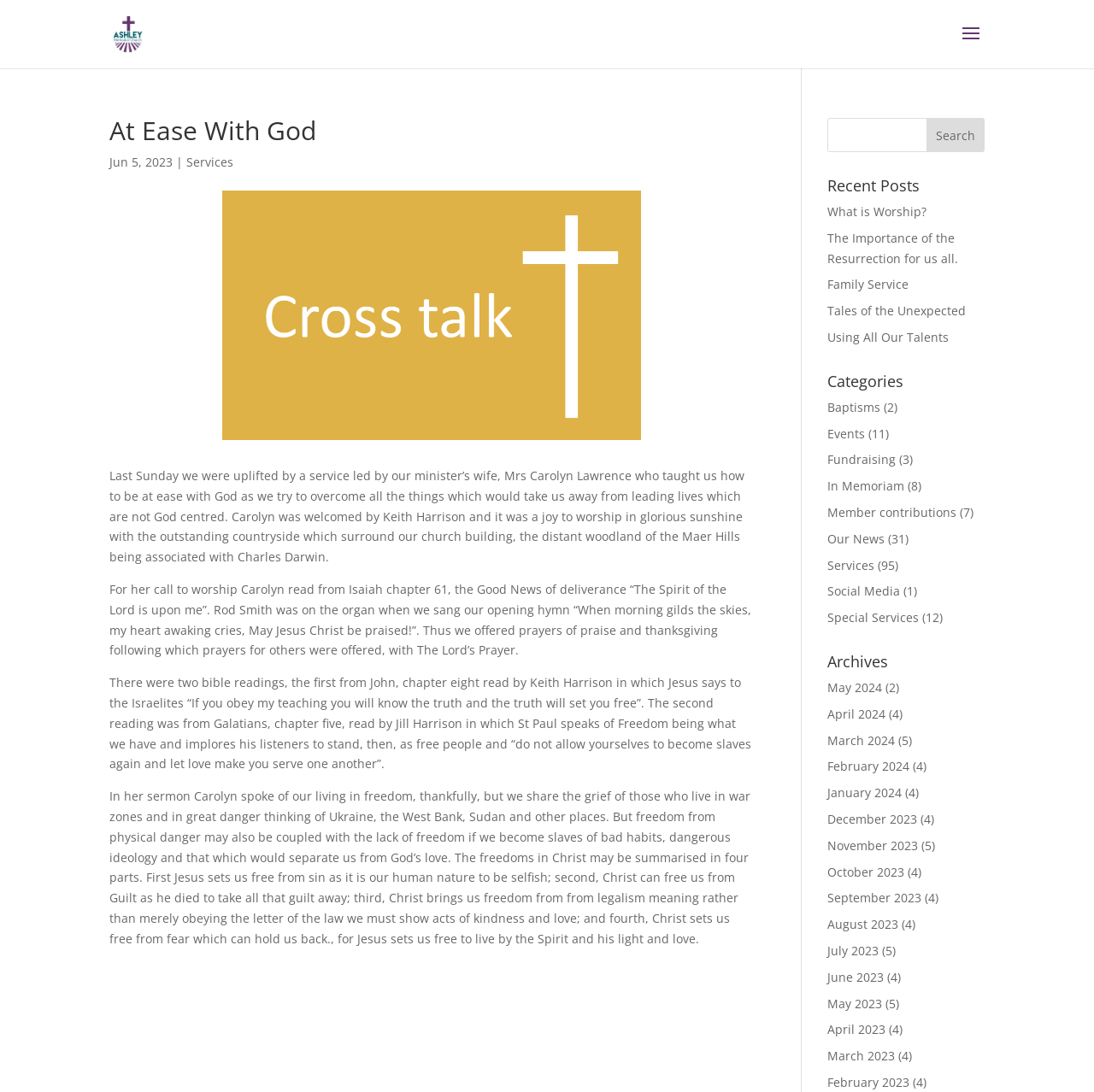Provide a brief response in the form of a single word or phrase:
Who led the latest service?

Mrs Carolyn Lawrence